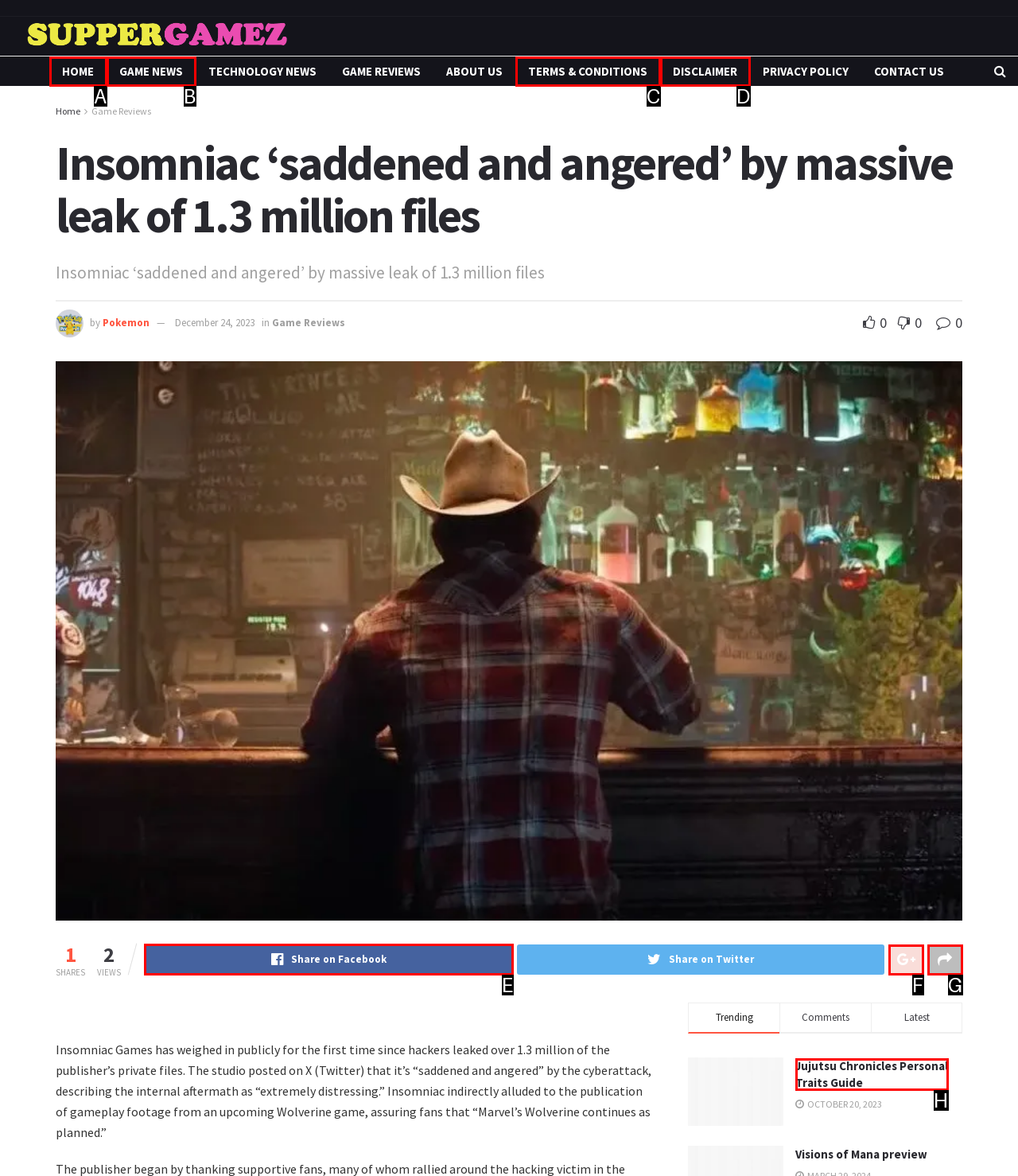Select the appropriate letter to fulfill the given instruction: Share on Facebook
Provide the letter of the correct option directly.

E